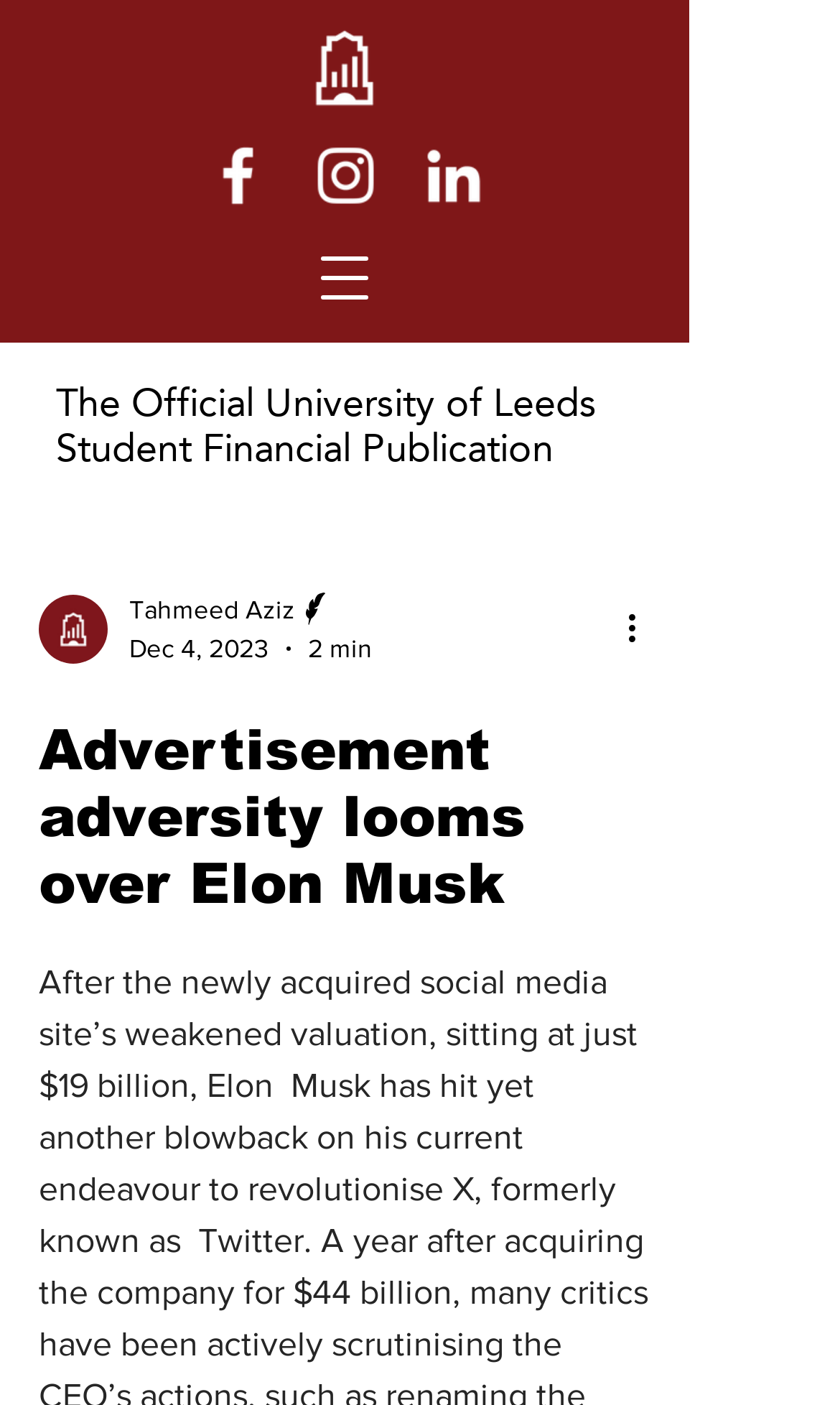Extract the bounding box of the UI element described as: "aria-label="More actions"".

[0.738, 0.429, 0.8, 0.466]